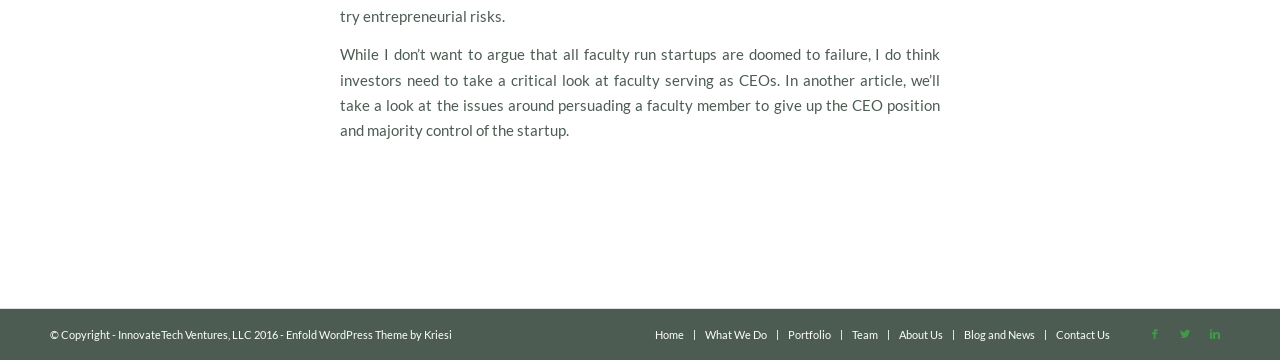Identify the bounding box coordinates of the element to click to follow this instruction: 'Click the 'Home' link'. Ensure the coordinates are four float values between 0 and 1, provided as [left, top, right, bottom].

[0.512, 0.91, 0.534, 0.946]